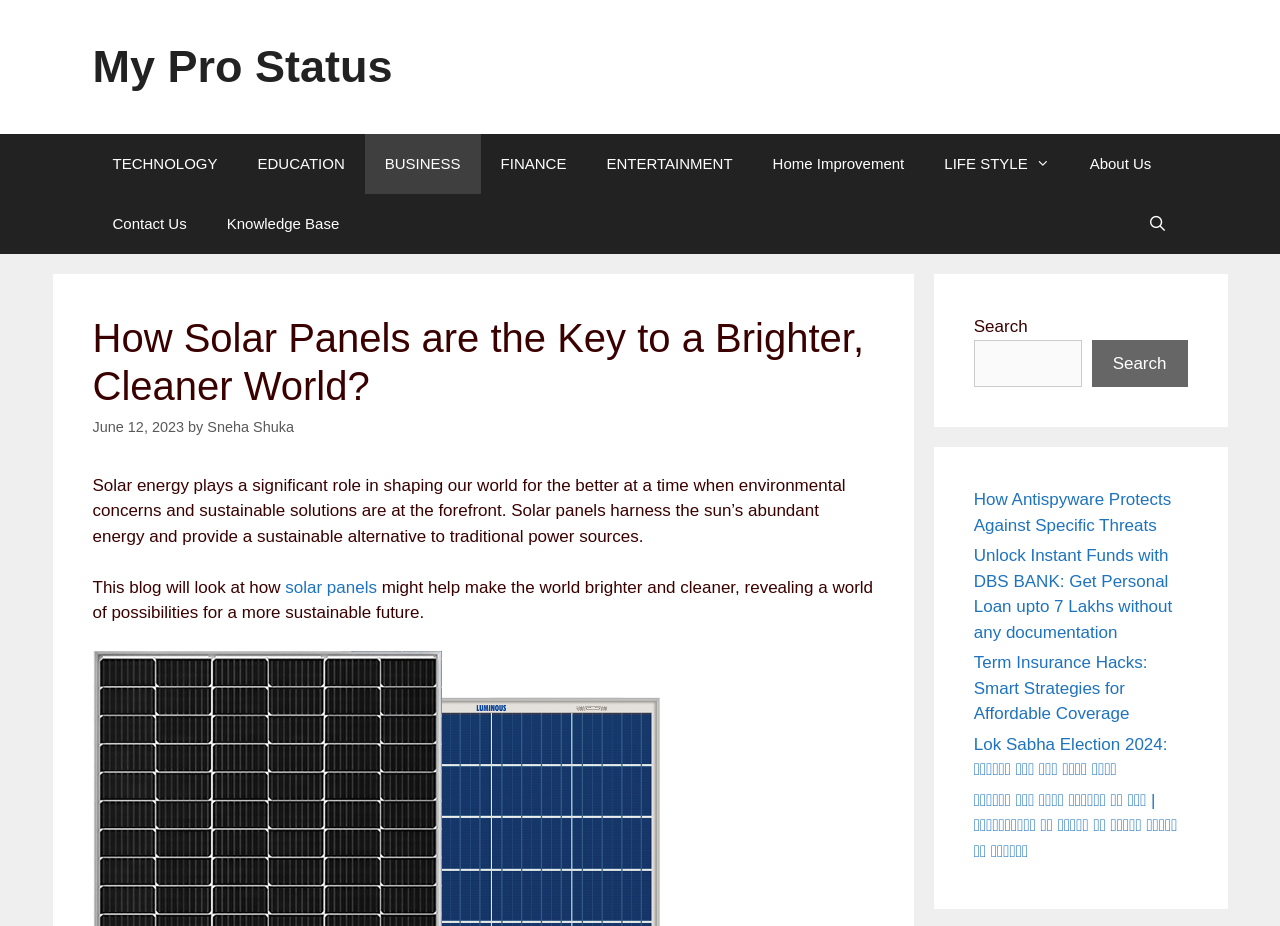What is the category of the link 'Home Improvement'?
Give a detailed explanation using the information visible in the image.

I found the link 'Home Improvement' in the navigation section, and it is placed next to the link 'LIFE STYLE ', so I inferred that 'Home Improvement' belongs to the LIFE STYLE category.